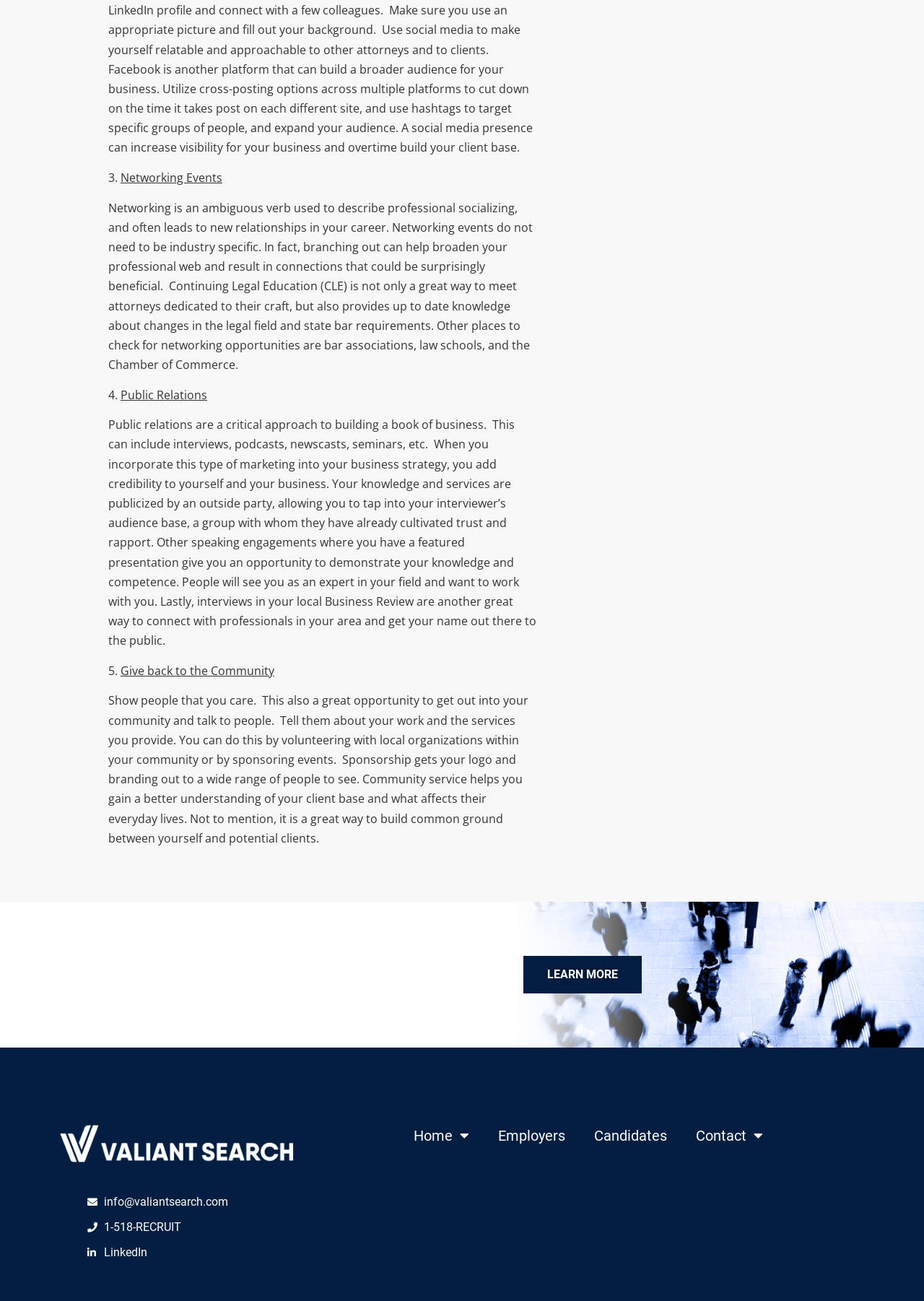Please find the bounding box coordinates of the element's region to be clicked to carry out this instruction: "Send an email to info@valiantsearch.com".

[0.095, 0.917, 0.32, 0.931]